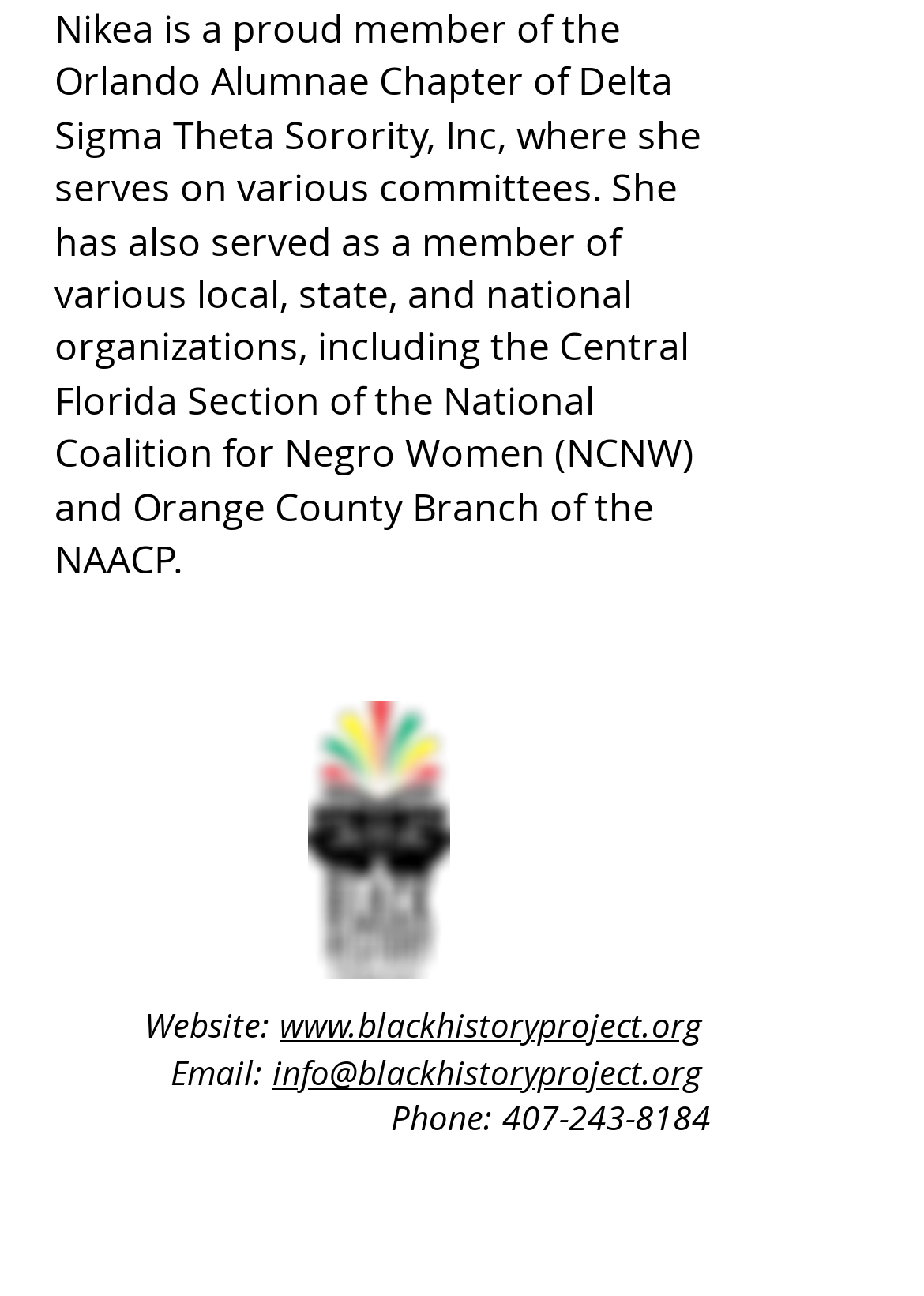What is the website of the Black History Project?
Give a single word or phrase answer based on the content of the image.

www.blackhistoryproject.org